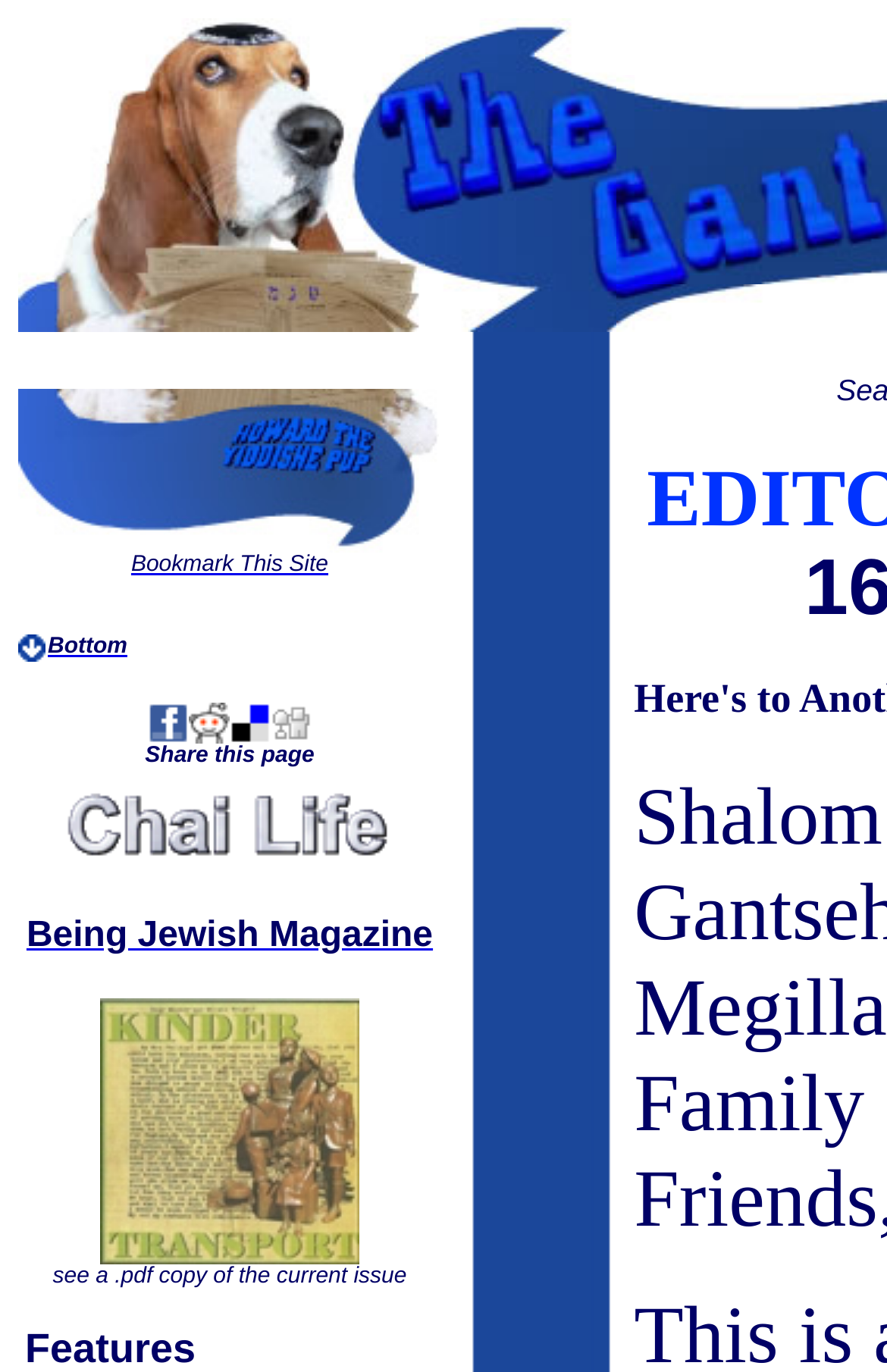Respond with a single word or phrase for the following question: 
What section of the website is currently being viewed?

Features